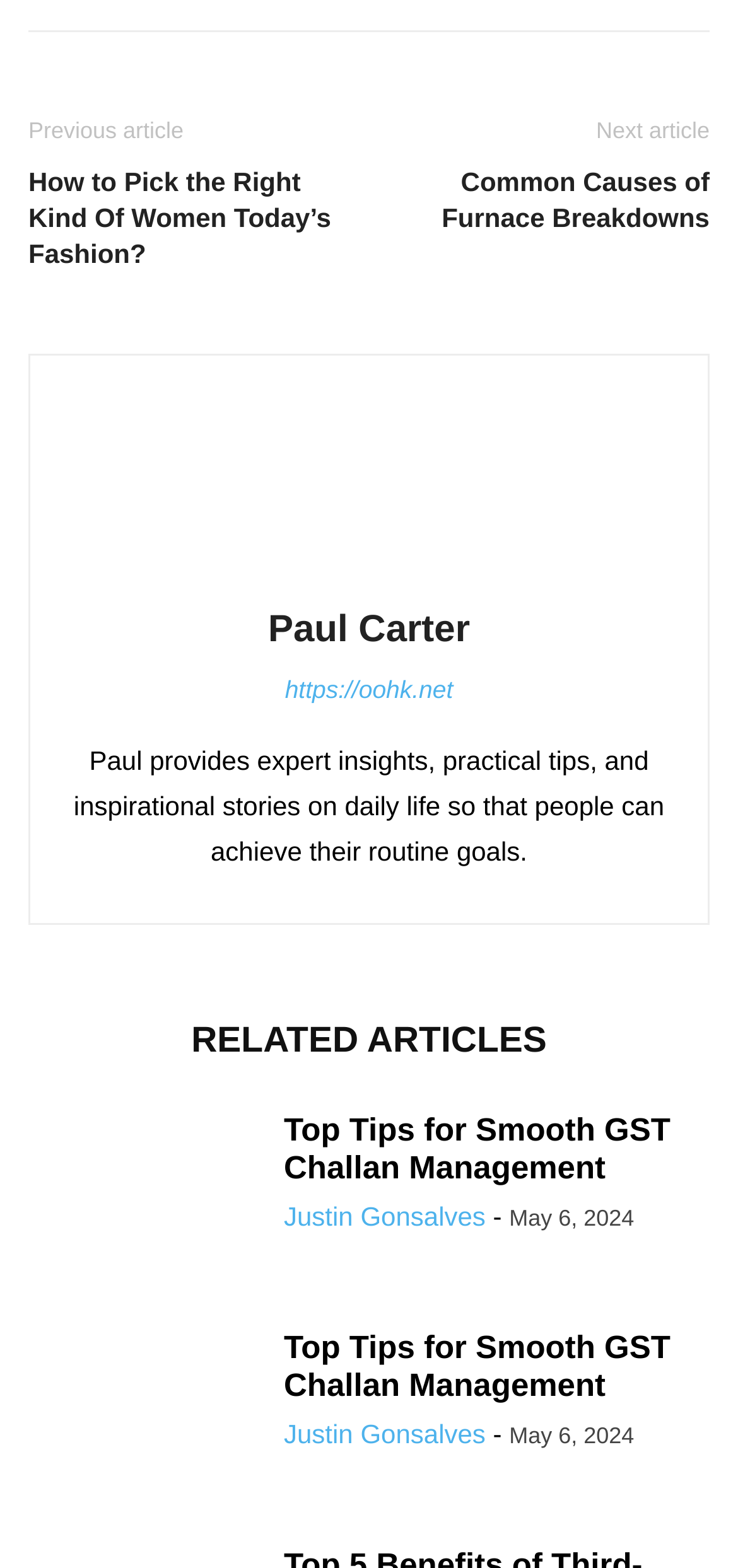Provide a one-word or one-phrase answer to the question:
Who is the author of the article 'How to Pick the Right Kind Of Women Today’s Fashion?'

Paul Carter